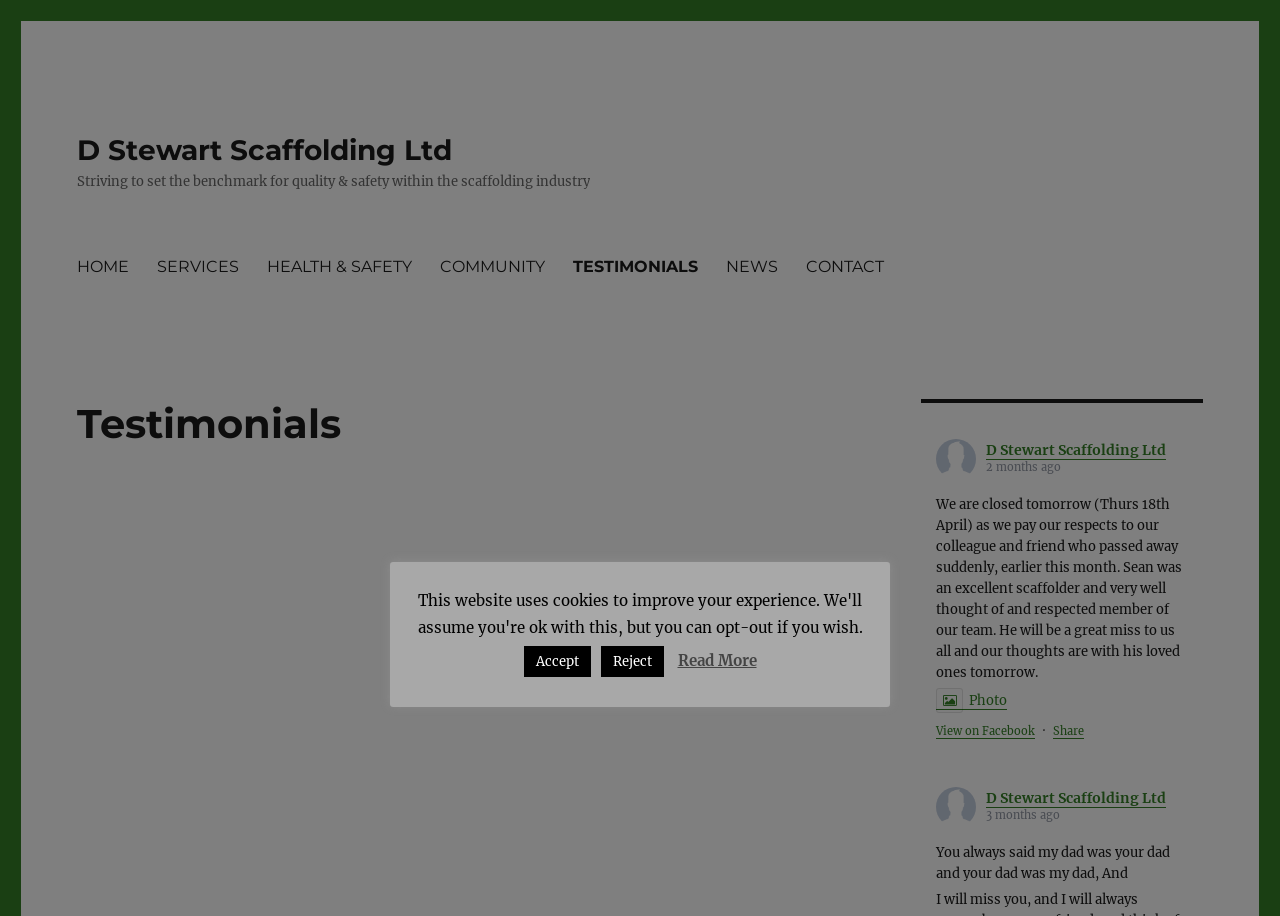Generate a thorough caption detailing the webpage content.

The webpage is about D Stewart Scaffolding Ltd, a company that provides scaffolding services. At the top of the page, there is a link to the company's name and a brief description of their mission to set the benchmark for quality and safety in the scaffolding industry. Below this, there is a primary navigation menu with links to different sections of the website, including Home, Services, Health & Safety, Community, Testimonials, News, and Contact.

The main content of the page is dedicated to showcasing testimonials from satisfied clients. There are two testimonials displayed prominently, one from BARUFC Club Secretary, PW Stringer, and another from a SHEQ Advisor at Keepmoat Homes. Both testimonials express gratitude and praise for the company's work.

Below the testimonials, there are several updates from the company's social media feed. One update announces that the company will be closed on a specific date to pay respects to a colleague who passed away. This update includes a photo and links to view it on Facebook and share it. Another update is a simple post with a quote.

At the bottom of the page, there are three links to the company's name, along with the dates "2 months ago" and "3 months ago", suggesting that these are archived social media posts. There are also two buttons, "Accept" and "Reject", and a link to "Read More", but their purposes are unclear.

Throughout the page, there are no images aside from the photo in the social media update. The layout is clean, with clear headings and concise text, making it easy to navigate and read.